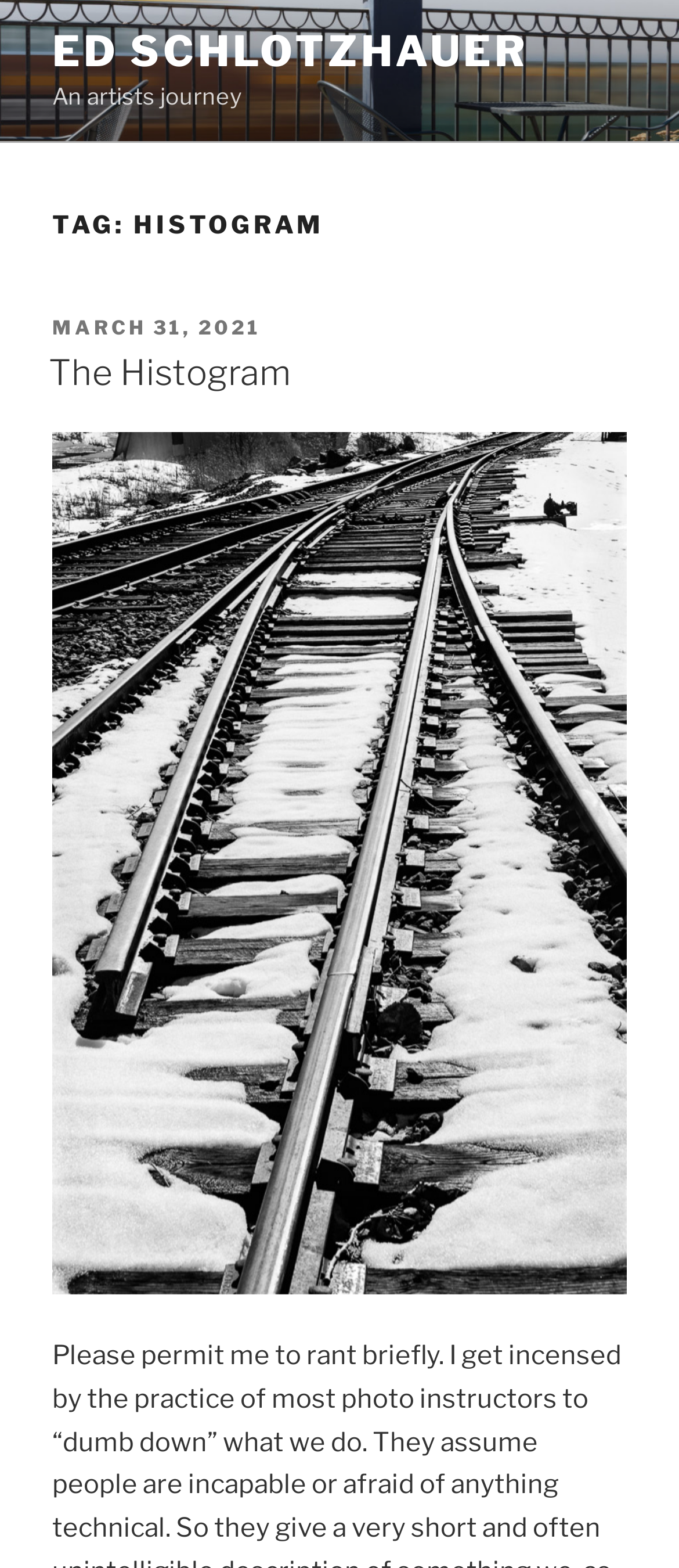What is the date of the post?
Answer the question with a single word or phrase, referring to the image.

March 31, 2021